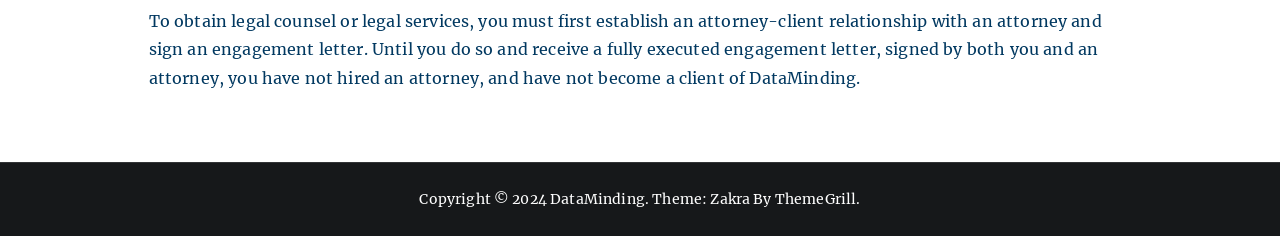Who developed the theme of this website?
Refer to the image and offer an in-depth and detailed answer to the question.

The static text at the bottom of the webpage mentions 'By ThemeGrill', which suggests that the theme of this website was developed by ThemeGrill.